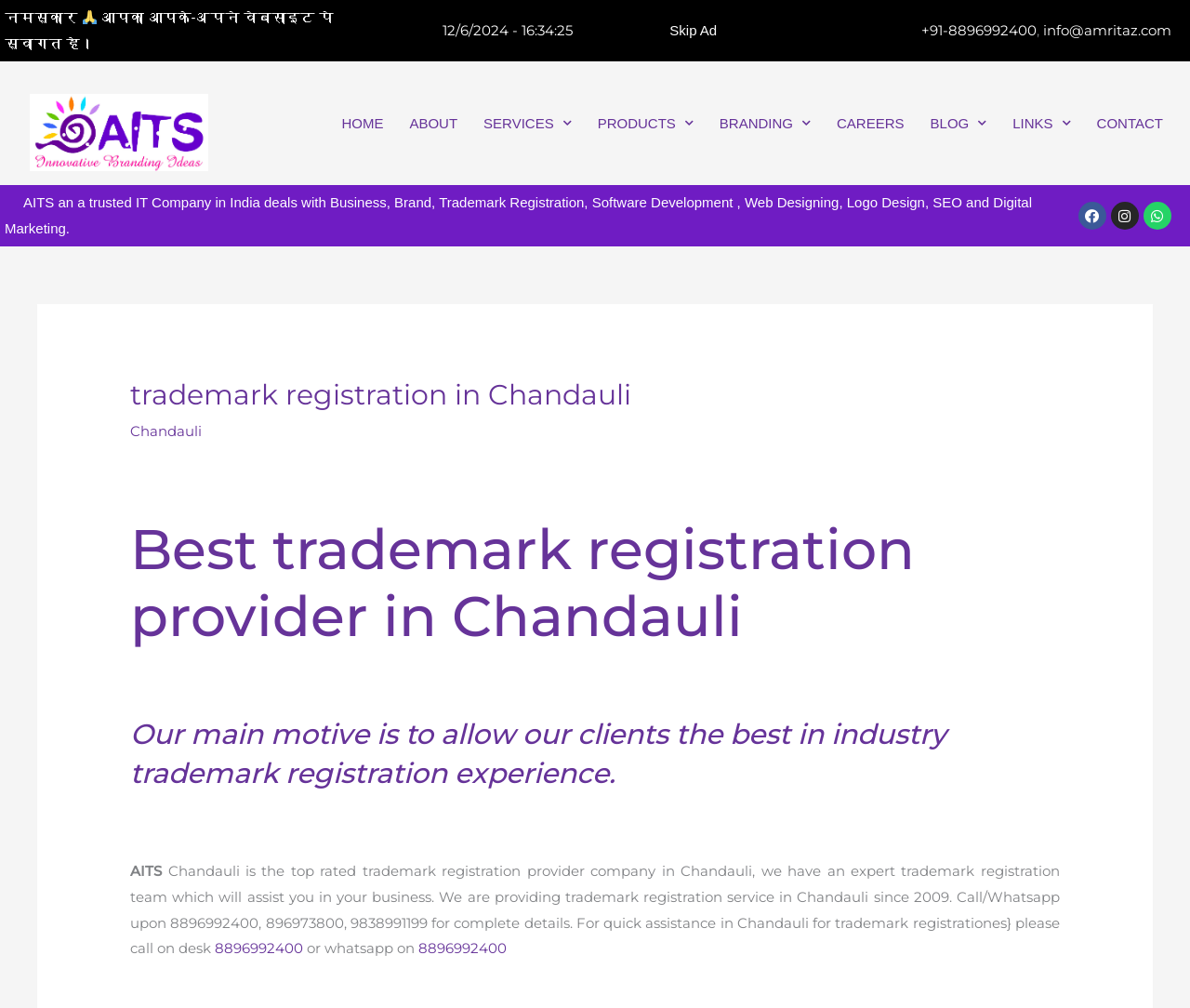Respond to the question below with a concise word or phrase:
What is the main motive of the company?

Best trademark registration experience